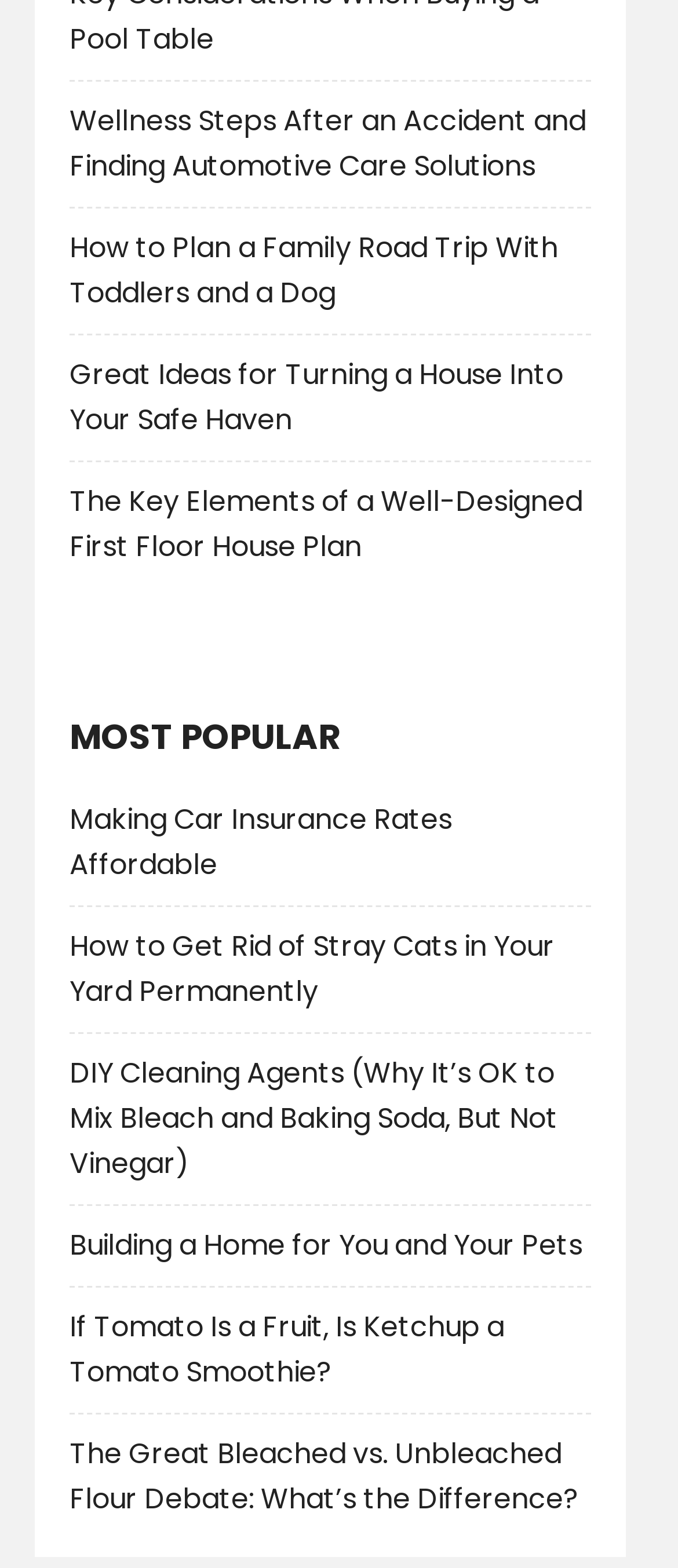Please find the bounding box coordinates of the element's region to be clicked to carry out this instruction: "Learn about Making Car Insurance Rates Affordable".

[0.103, 0.51, 0.667, 0.564]